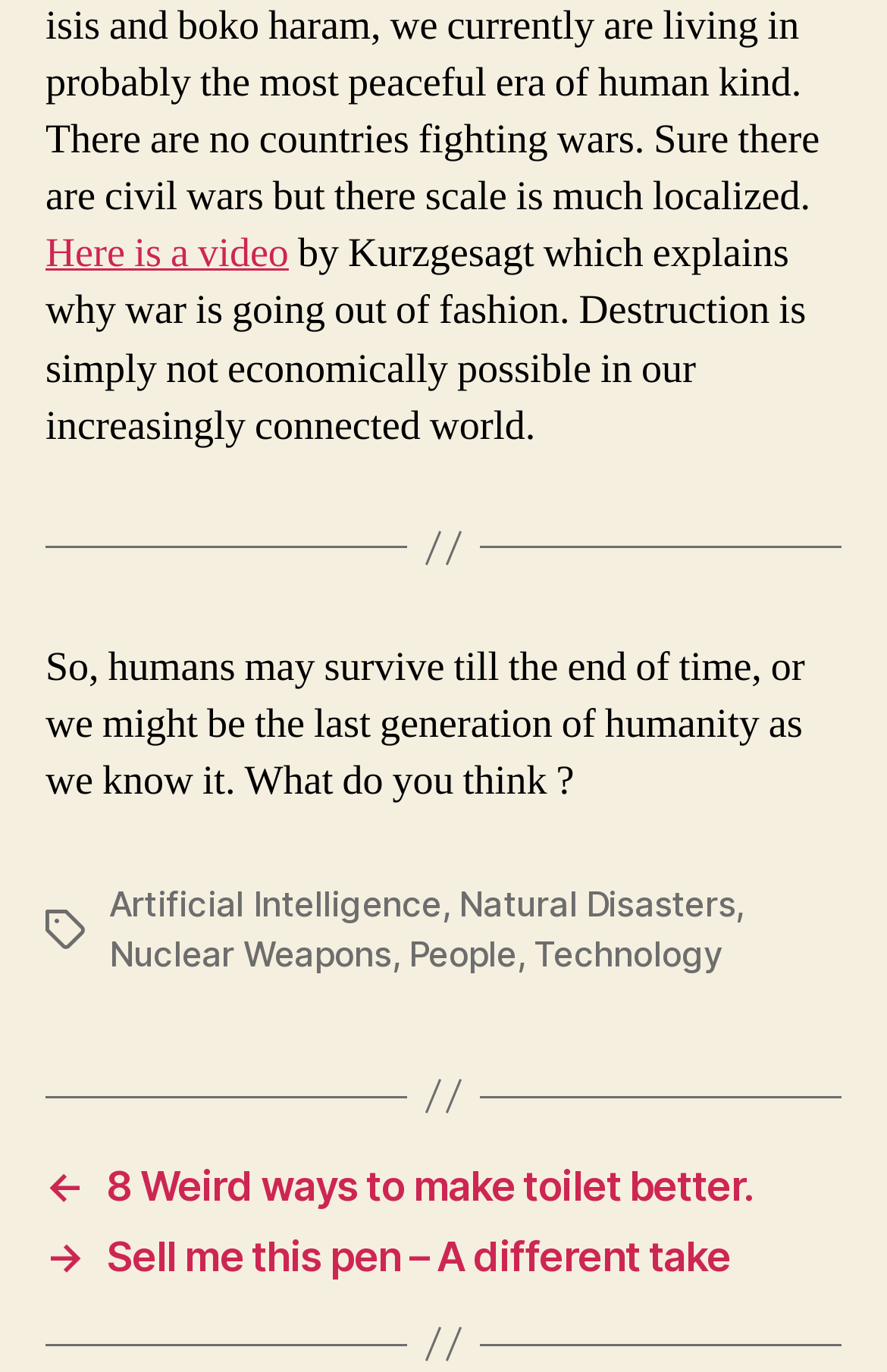Identify the bounding box coordinates of the clickable region to carry out the given instruction: "Explore the topic of Nuclear Weapons".

[0.123, 0.68, 0.442, 0.711]